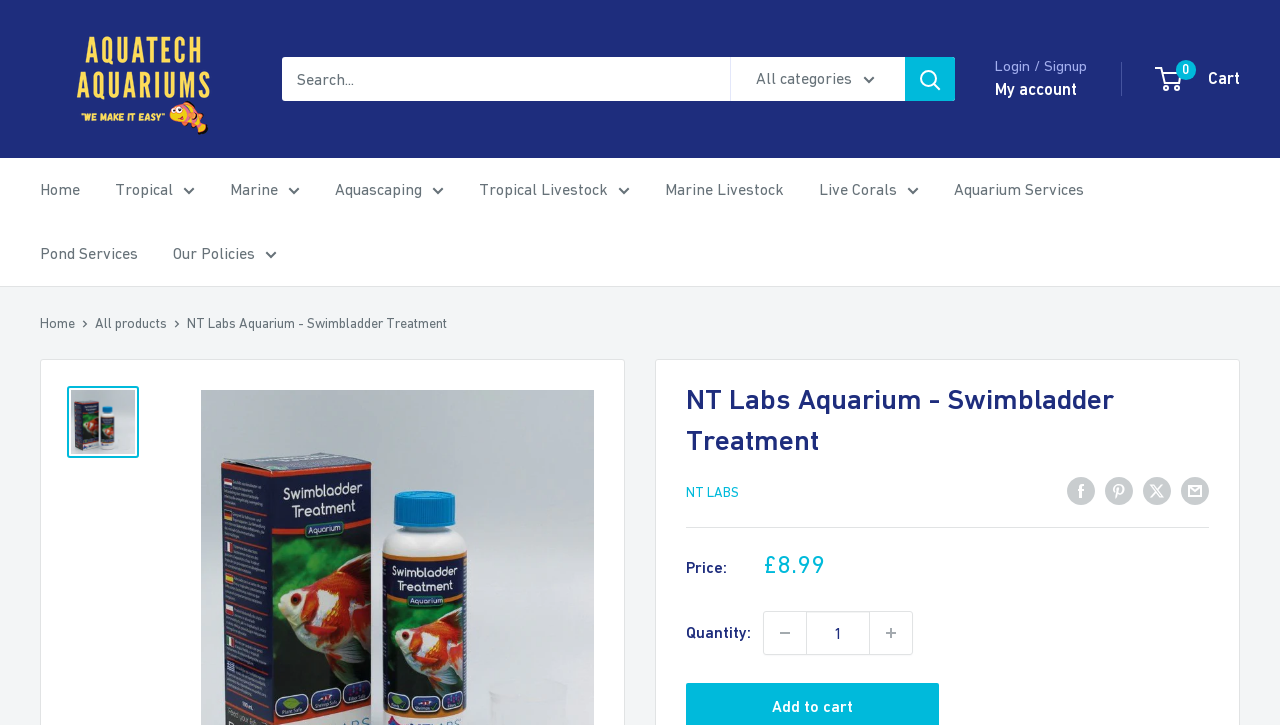Pinpoint the bounding box coordinates of the area that should be clicked to complete the following instruction: "Search for products". The coordinates must be given as four float numbers between 0 and 1, i.e., [left, top, right, bottom].

[0.22, 0.079, 0.746, 0.139]